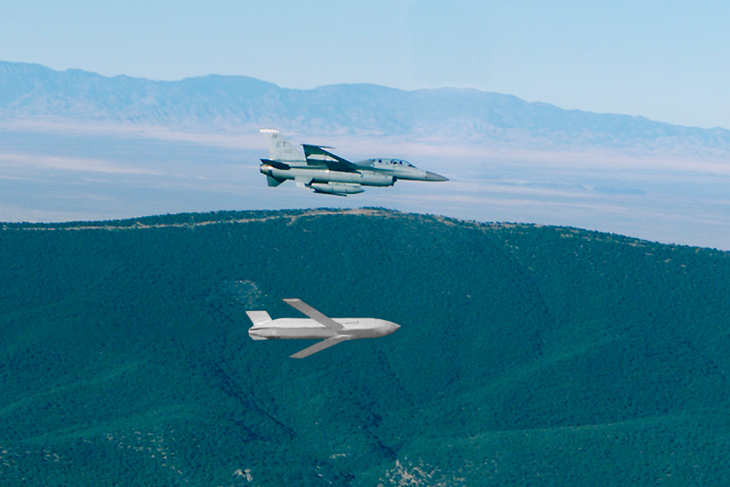Offer a detailed narrative of what is shown in the image.

An F-16 Fighting Falcon is seen soaring through the sky, showcasing its agility and power as it executes a high-speed pass over a mountainous terrain. Below the jet, a JASSM (Joint Air-to-Surface Standoff Missile) is depicted descending towards its target, exemplifying modern aerial strike capabilities. The vibrant blue sky and distant mountains create a striking backdrop, highlighting the technological prowess of the U.S. Air Force. This image symbolizes the advanced military initiatives being implemented, particularly relating to the recent order of 360 JASSM-ER cruise missiles, emphasizing the ongoing evolution of air combat strategies.